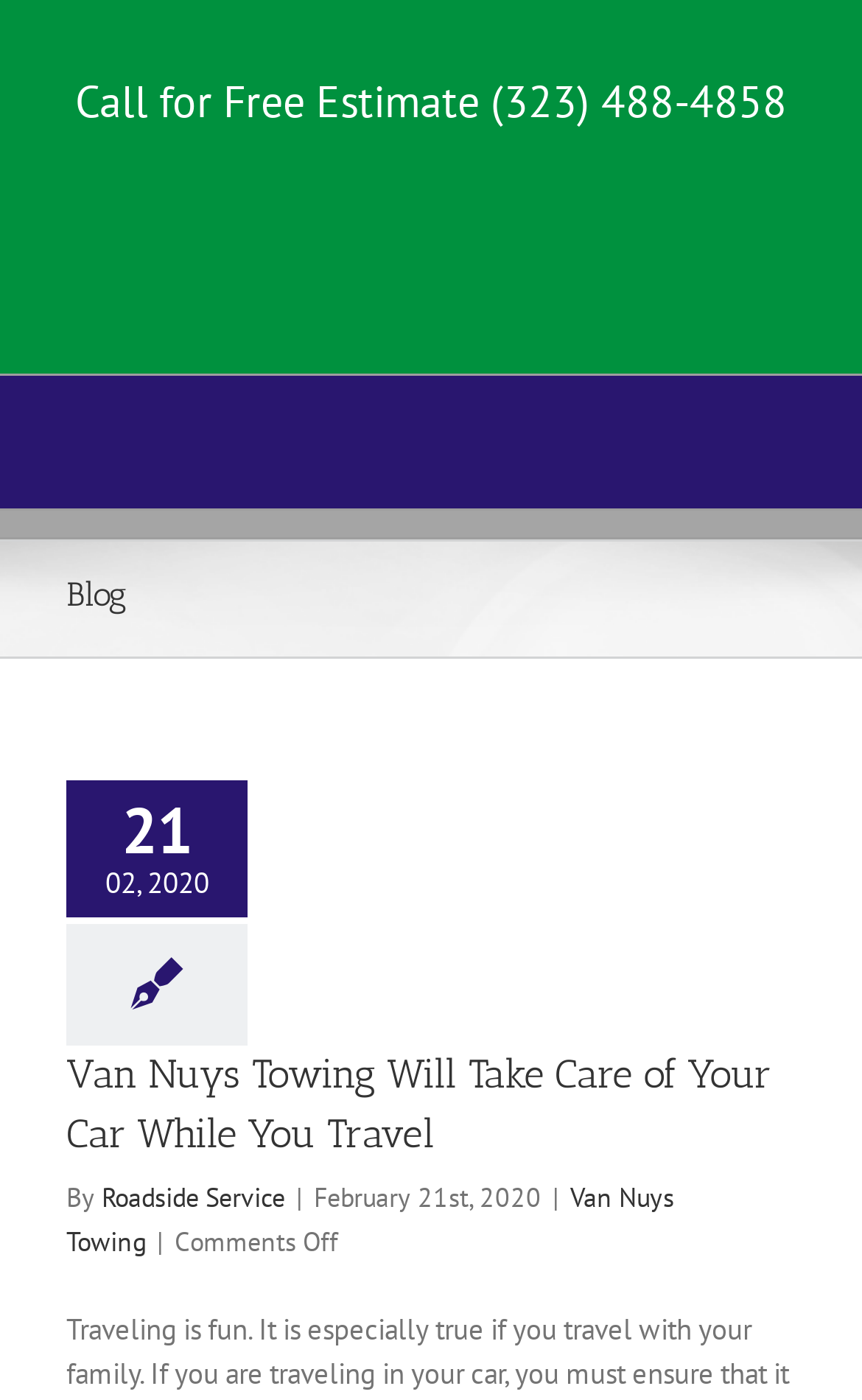Identify the bounding box of the UI component described as: "Van Nuys Towing".

[0.077, 0.843, 0.782, 0.898]